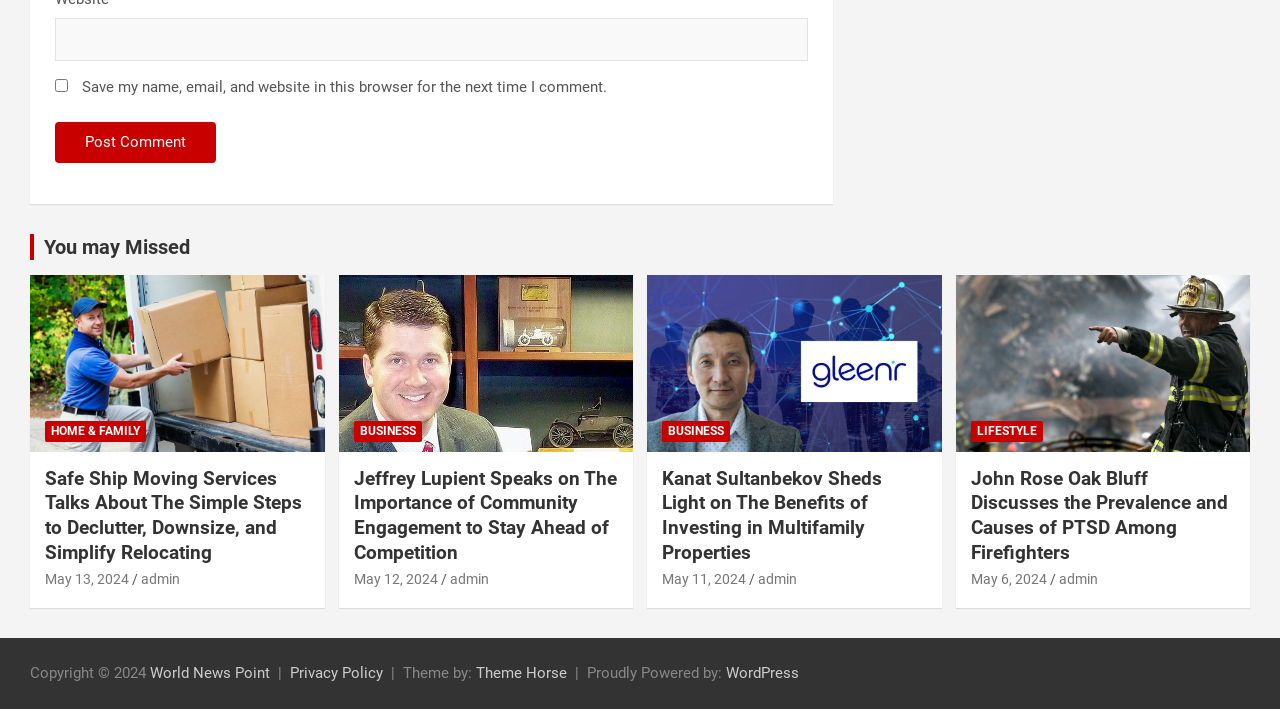Locate the UI element described by Business and provide its bounding box coordinates. Use the format (top-left x, top-left y, bottom-right x, bottom-right y) with all values as floating point numbers between 0 and 1.

[0.276, 0.594, 0.329, 0.623]